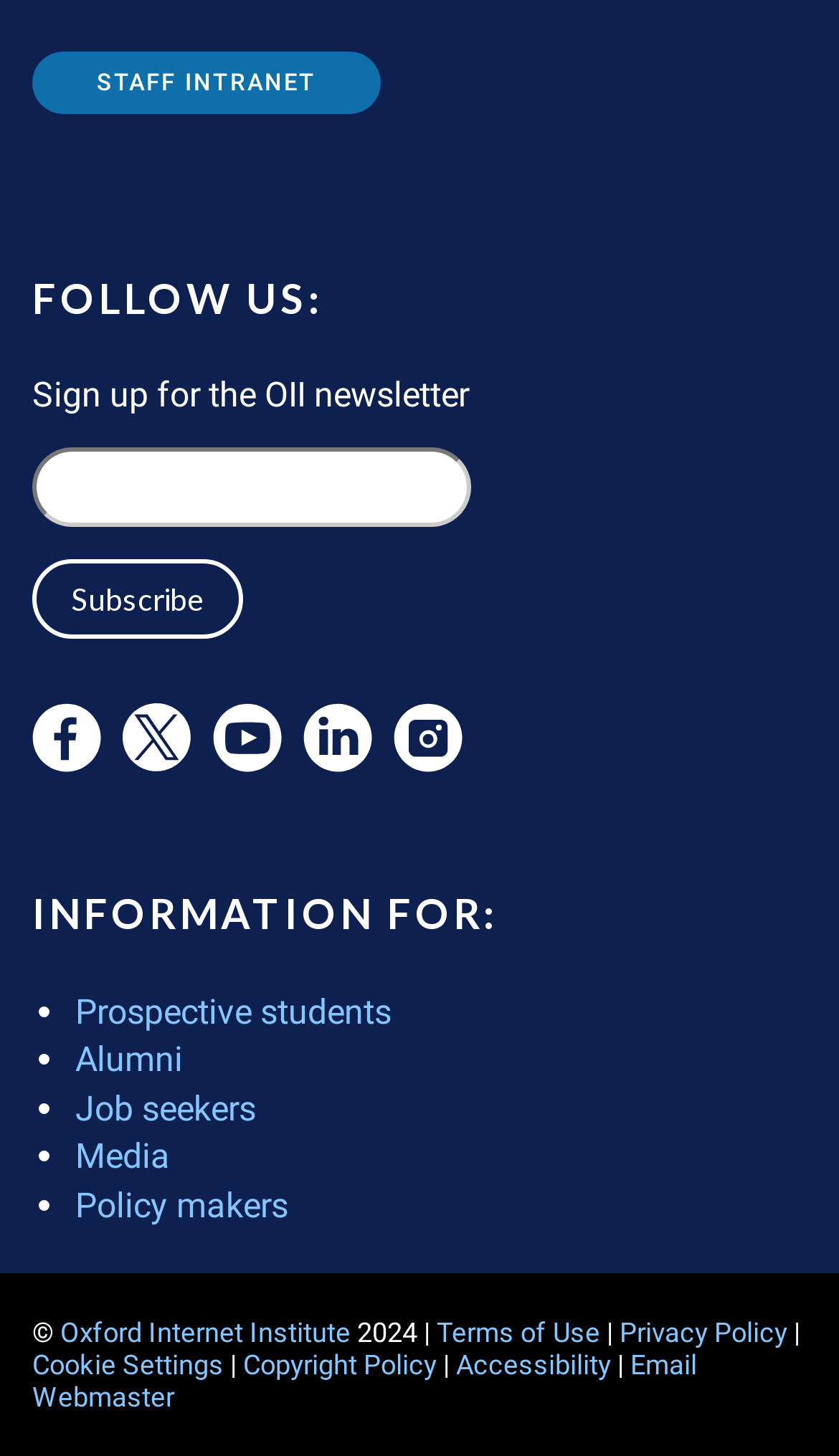Please locate the bounding box coordinates for the element that should be clicked to achieve the following instruction: "Explore information for prospective students". Ensure the coordinates are given as four float numbers between 0 and 1, i.e., [left, top, right, bottom].

[0.09, 0.681, 0.467, 0.709]